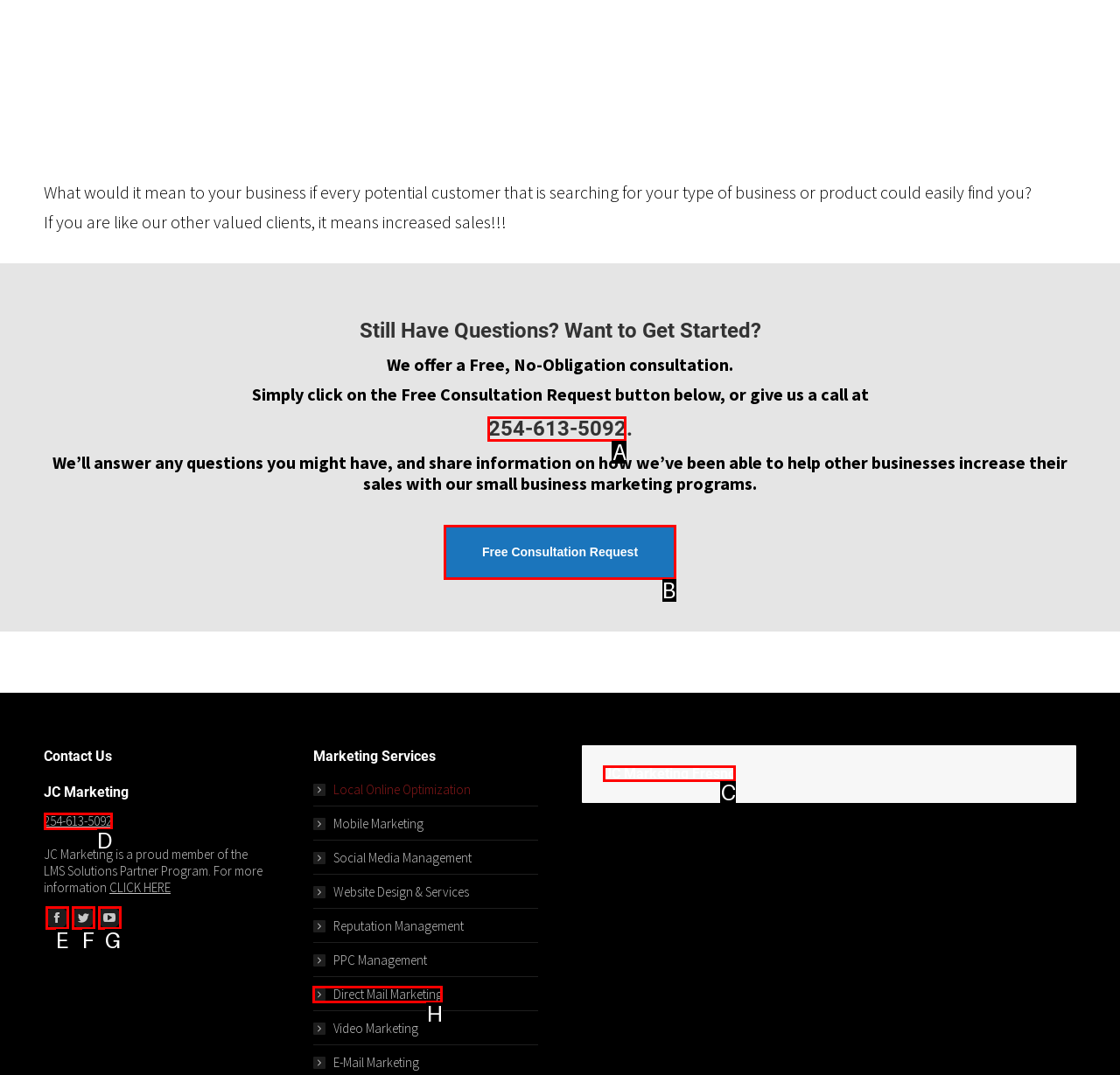Identify which lettered option completes the task: Check the JC Marketing Fresno link. Provide the letter of the correct choice.

C